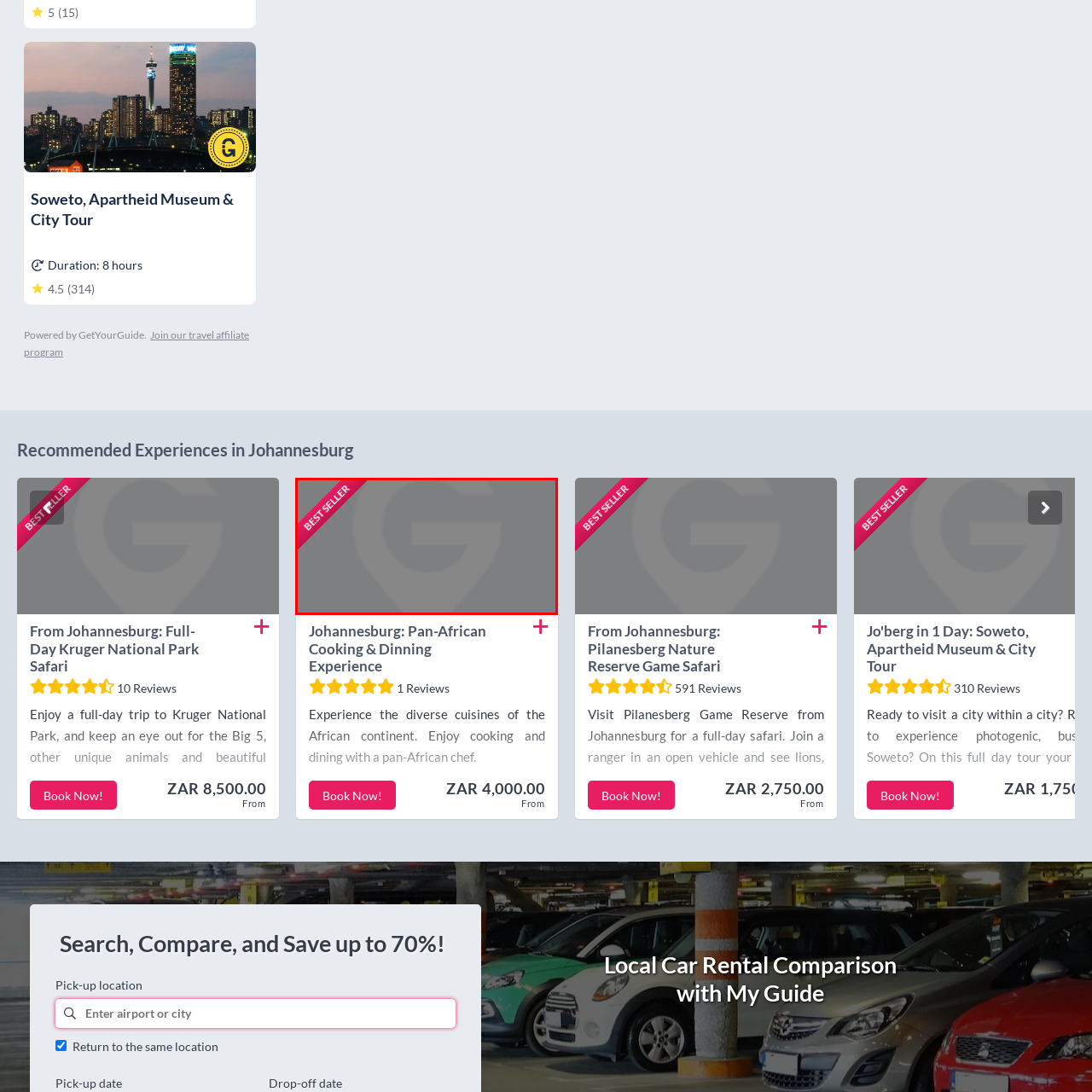View the area enclosed by the red box, Where is the experience located? Respond using one word or phrase.

Johannesburg